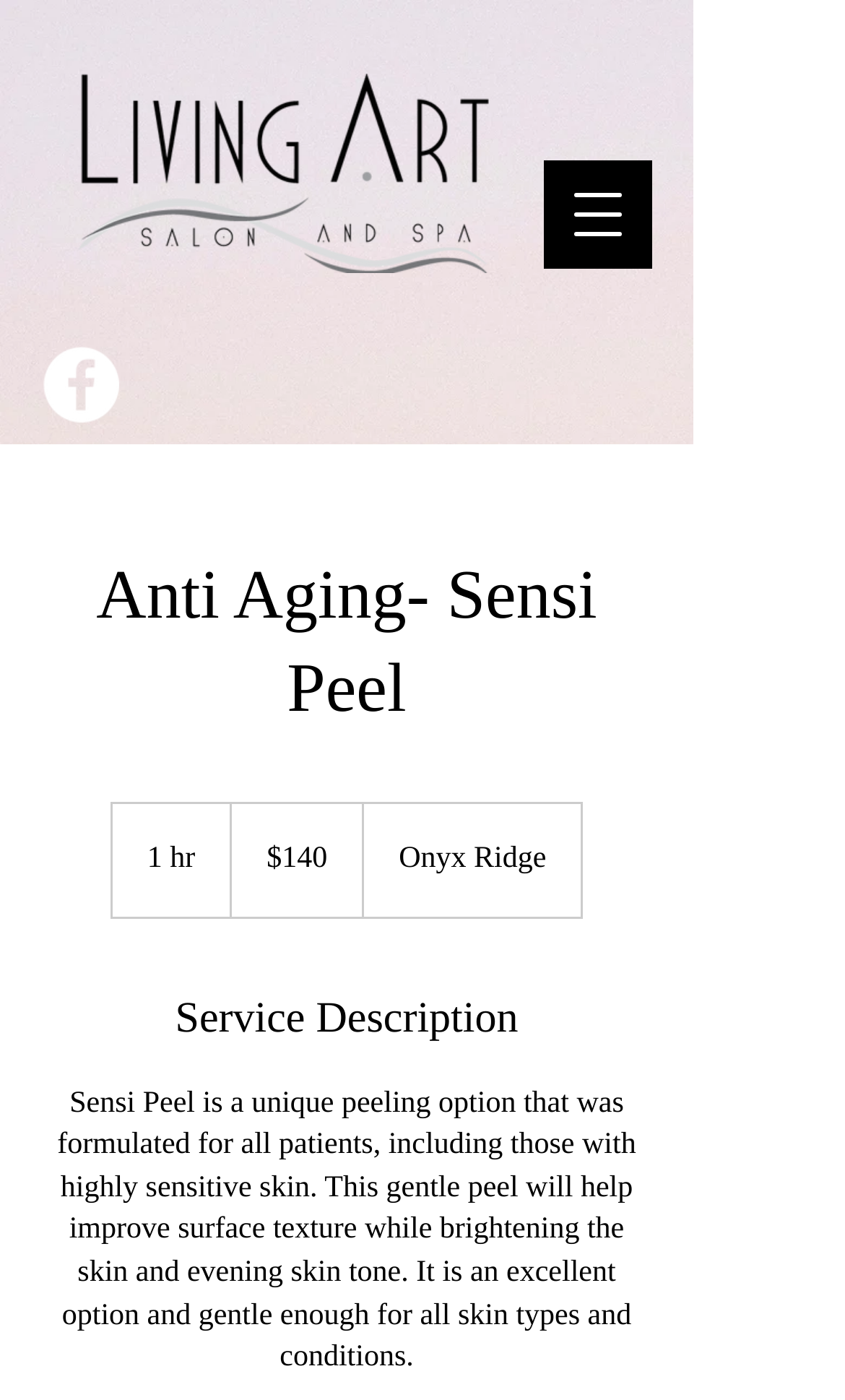What is the price of the Sensi Peel service?
Refer to the image and provide a one-word or short phrase answer.

140 US dollars